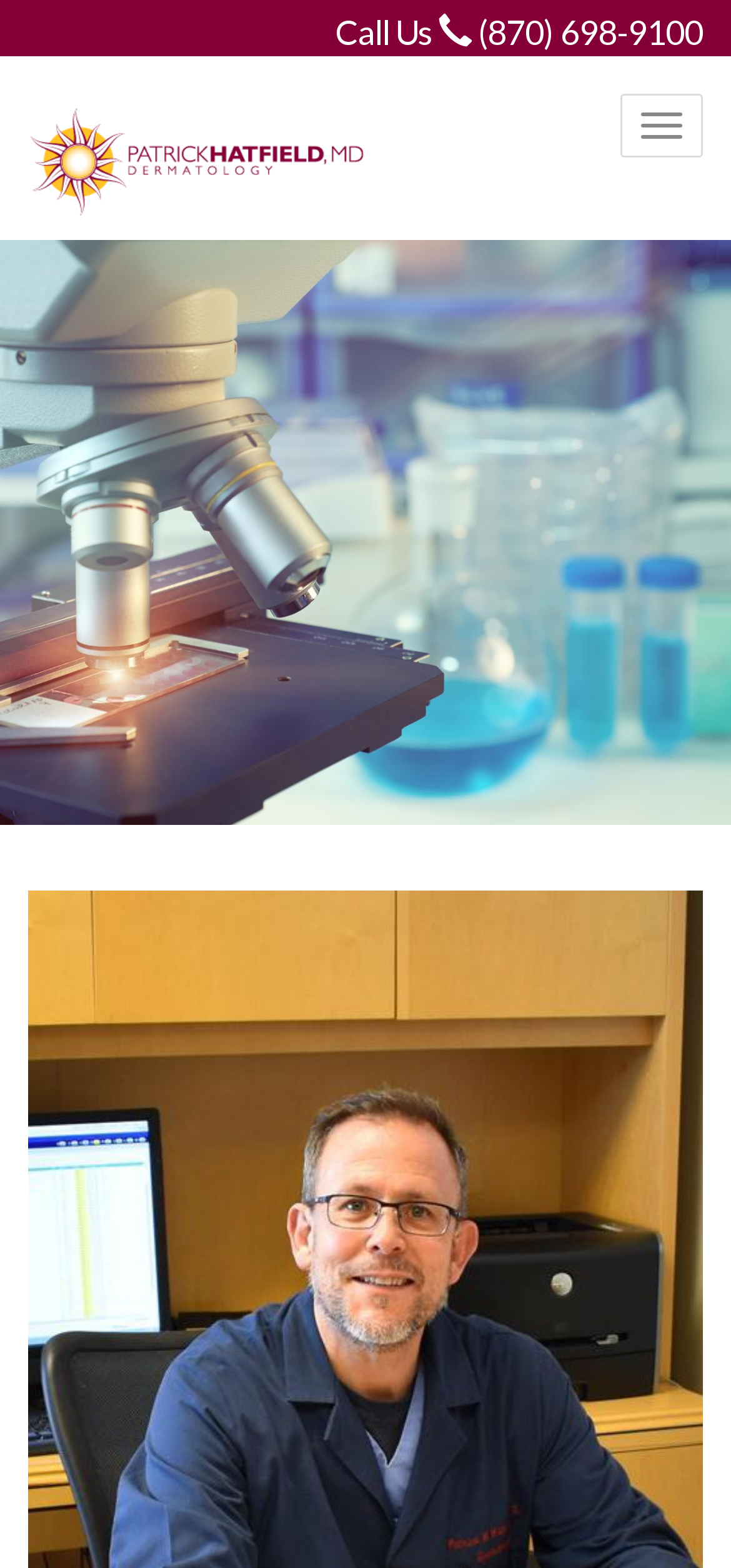Observe the image and answer the following question in detail: What is the phone number to call?

I found the phone number by looking at the heading element that says 'Call Us (870) 698-9100'. This is likely the phone number to call the doctor's office.